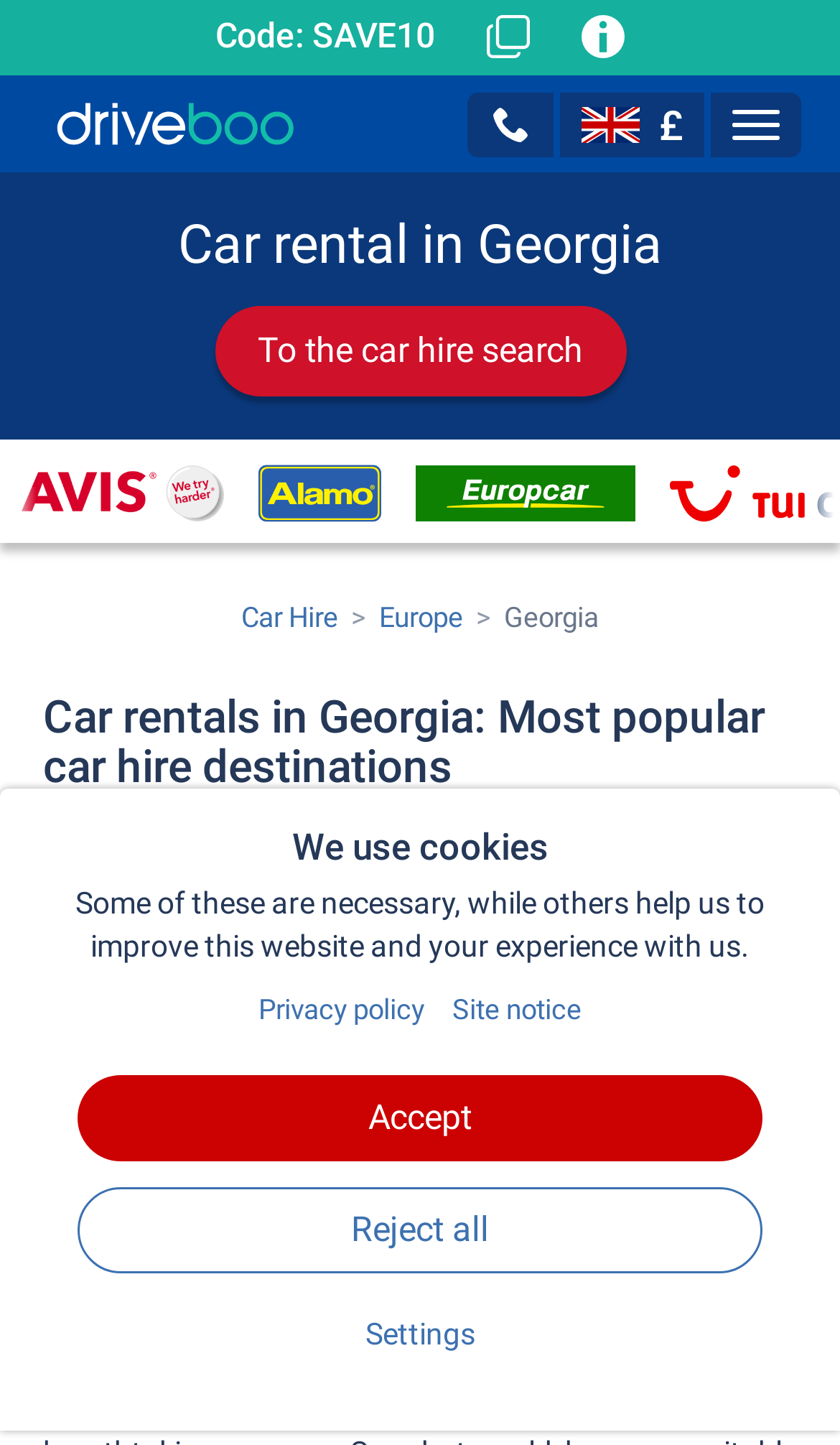Determine the bounding box coordinates of the section to be clicked to follow the instruction: "Click the 'Home' link". The coordinates should be given as four float numbers between 0 and 1, formatted as [left, top, right, bottom].

[0.038, 0.059, 0.379, 0.112]